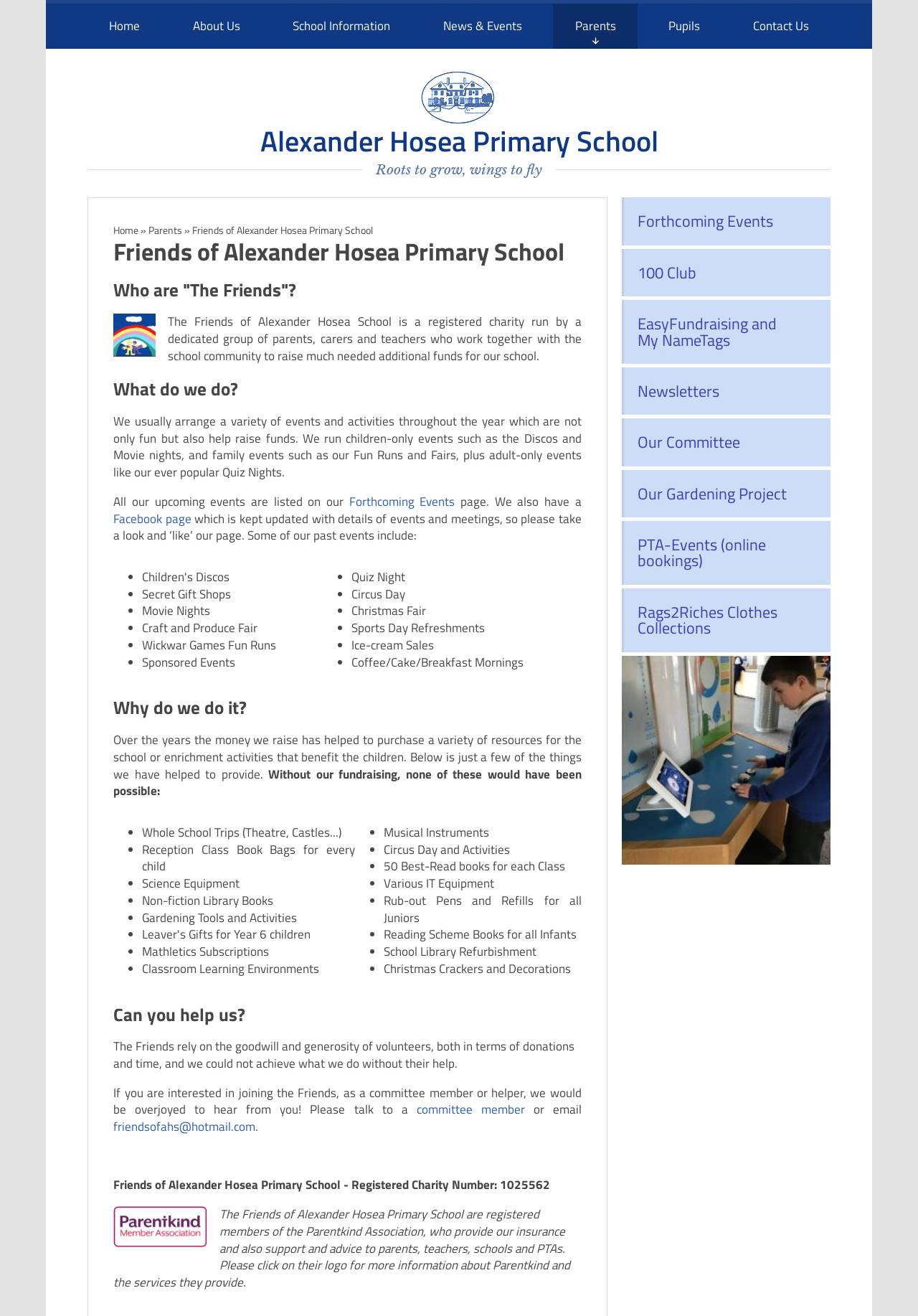What is the purpose of the Friends of Alexander Hosea Primary School?
Please give a detailed and elaborate answer to the question.

The purpose of the Friends of Alexander Hosea Primary School can be inferred from the text on the webpage, which states that the organization is a registered charity that raises funds for the school through various events and activities.